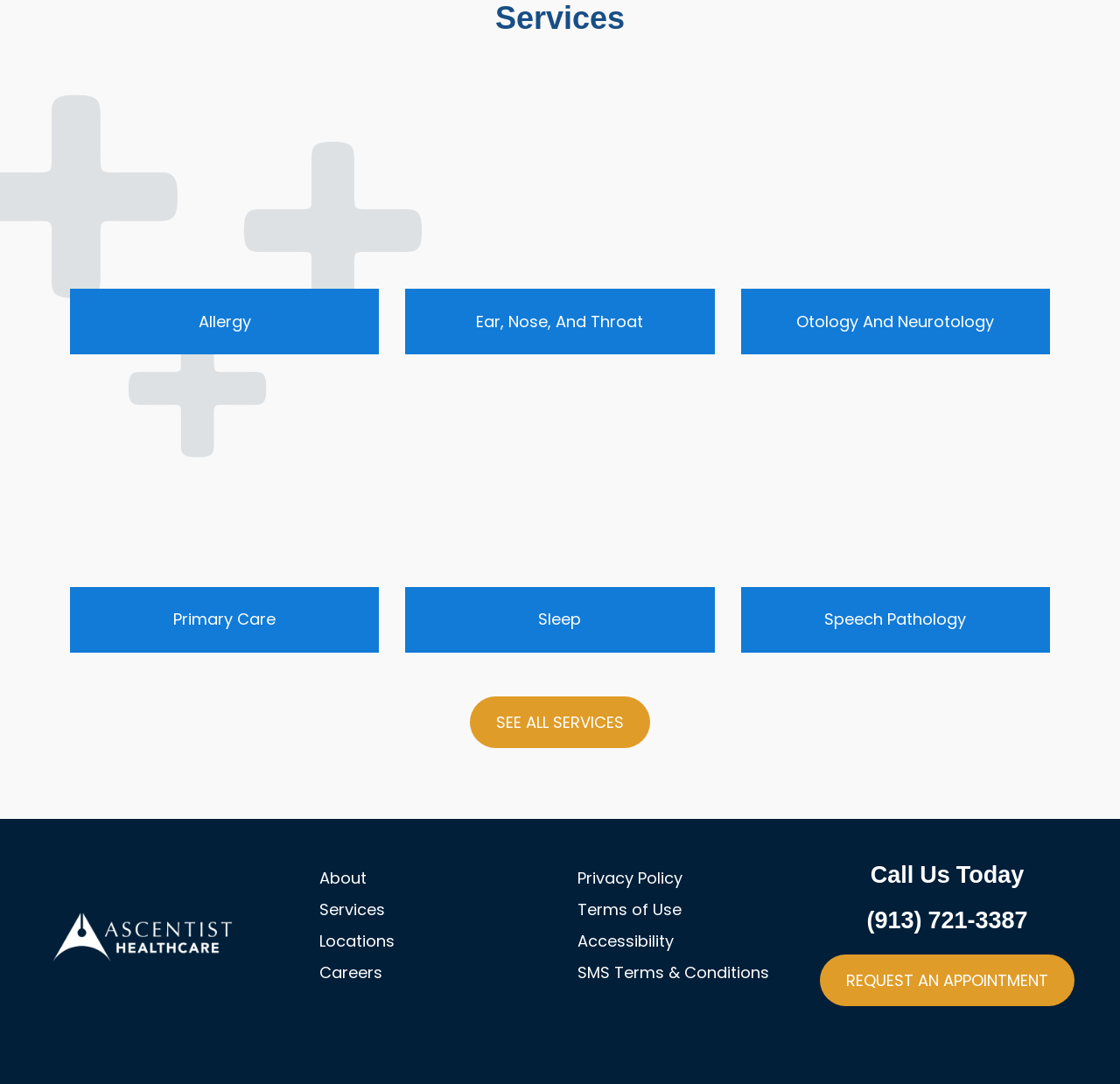How many links are there in the top navigation bar?
Kindly offer a detailed explanation using the data available in the image.

I can see the links 'About', 'Services', 'Locations', 'Careers', and 'Logo Horizontal White' in the top navigation bar, which suggests that there are 5 links in total.